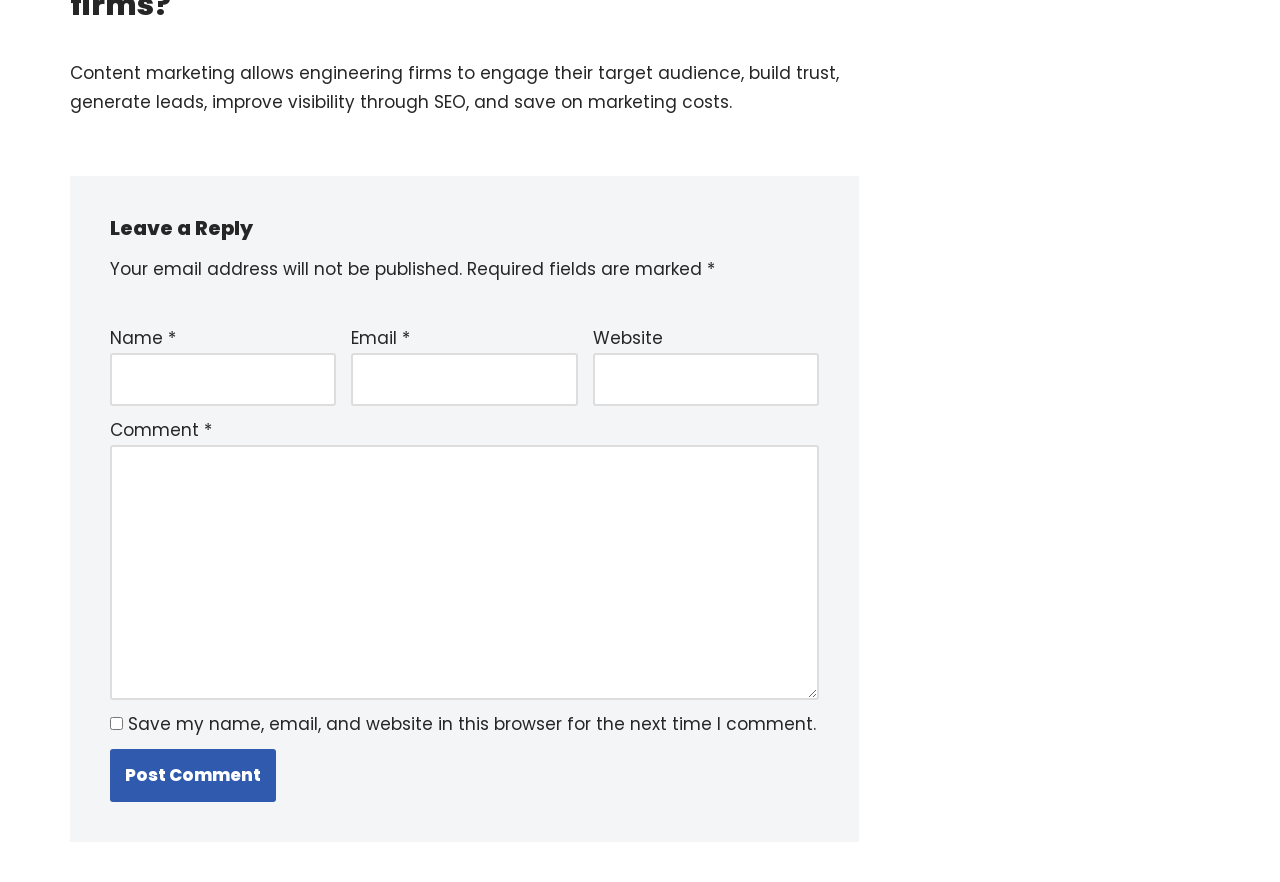What is the function of the checkbox?
From the image, respond with a single word or phrase.

Save user data